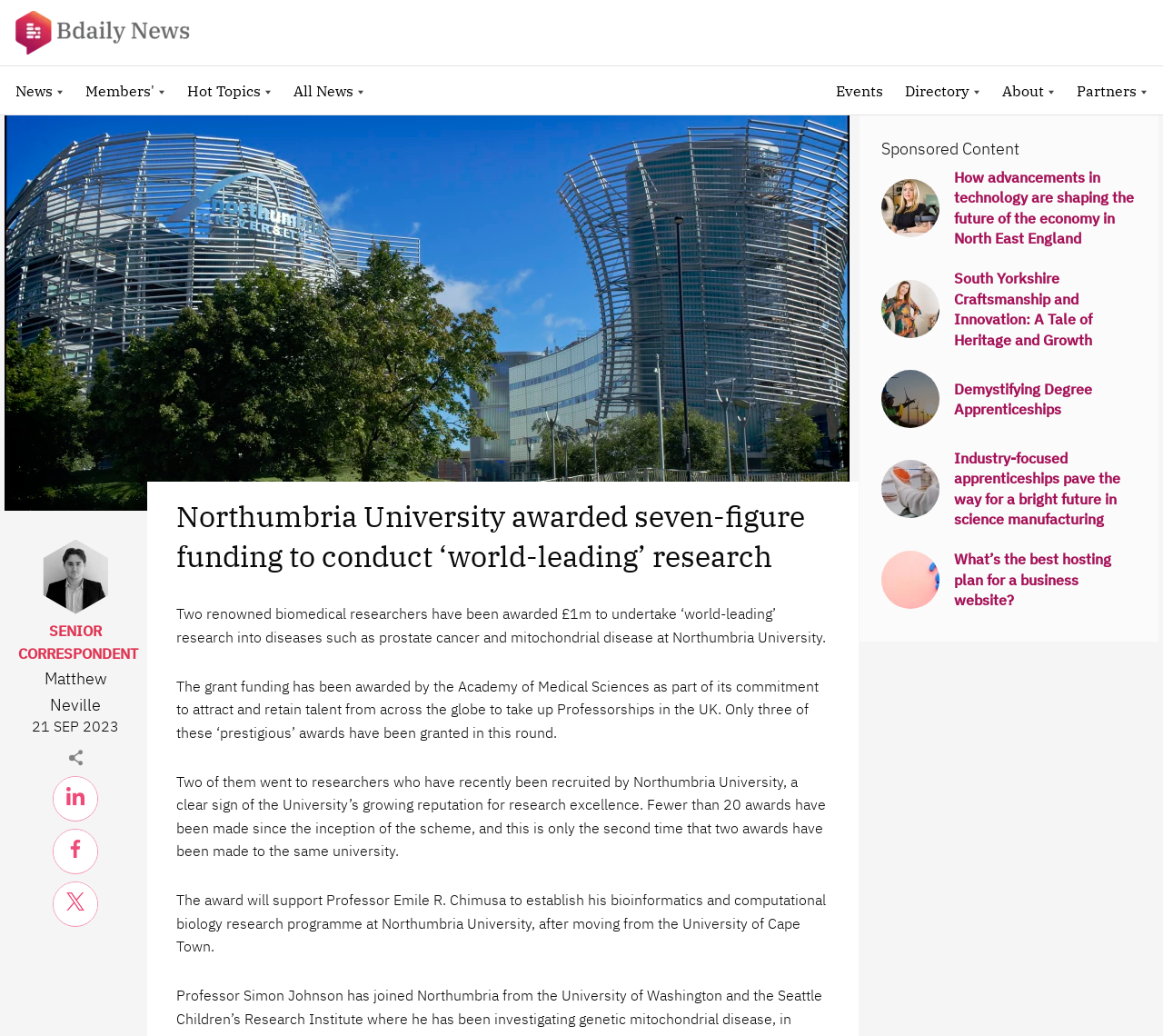Please specify the coordinates of the bounding box for the element that should be clicked to carry out this instruction: "Click the Home button". The coordinates must be four float numbers between 0 and 1, formatted as [left, top, right, bottom].

[0.004, 0.0, 0.193, 0.063]